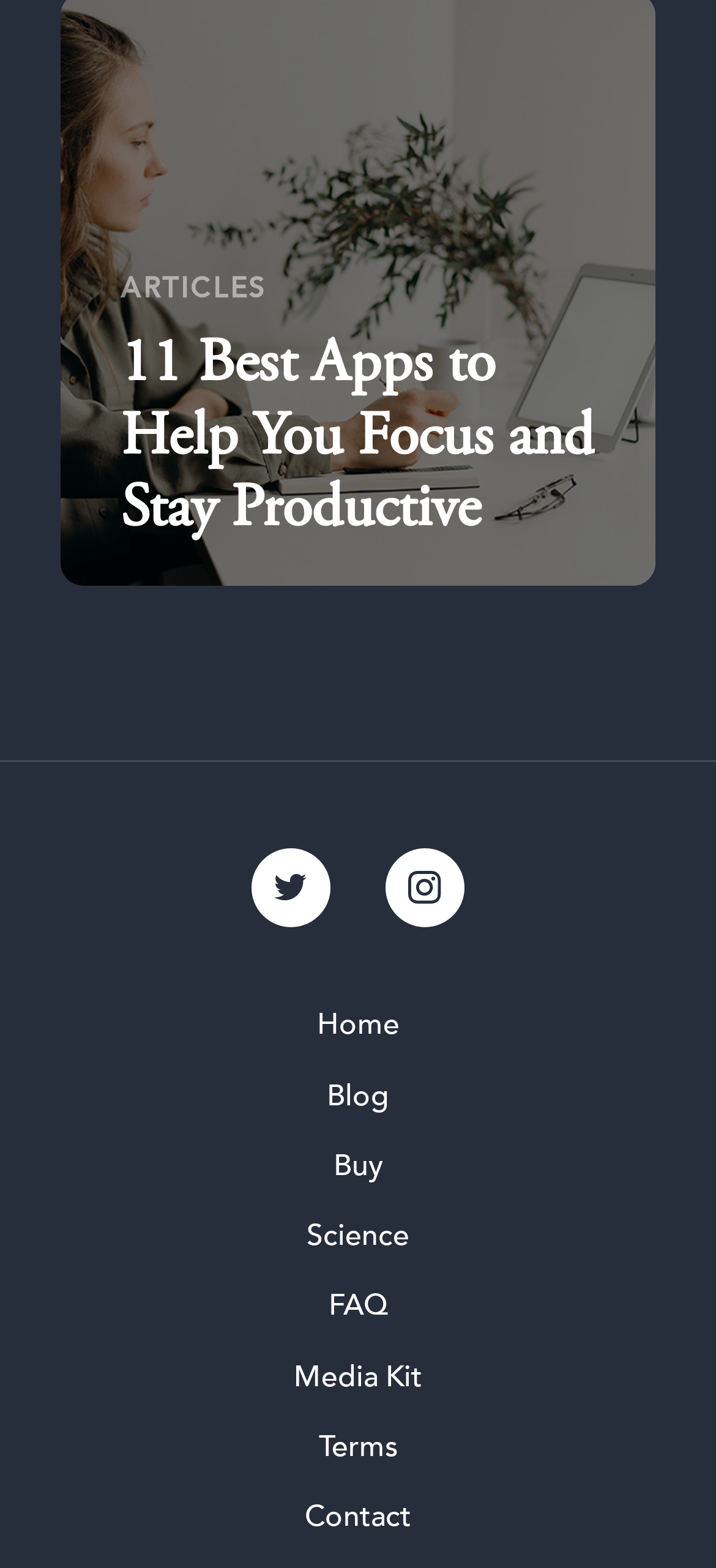Please find the bounding box coordinates of the element that must be clicked to perform the given instruction: "Read the article about 11 best apps to help you focus and stay productive". The coordinates should be four float numbers from 0 to 1, i.e., [left, top, right, bottom].

[0.169, 0.211, 0.831, 0.35]